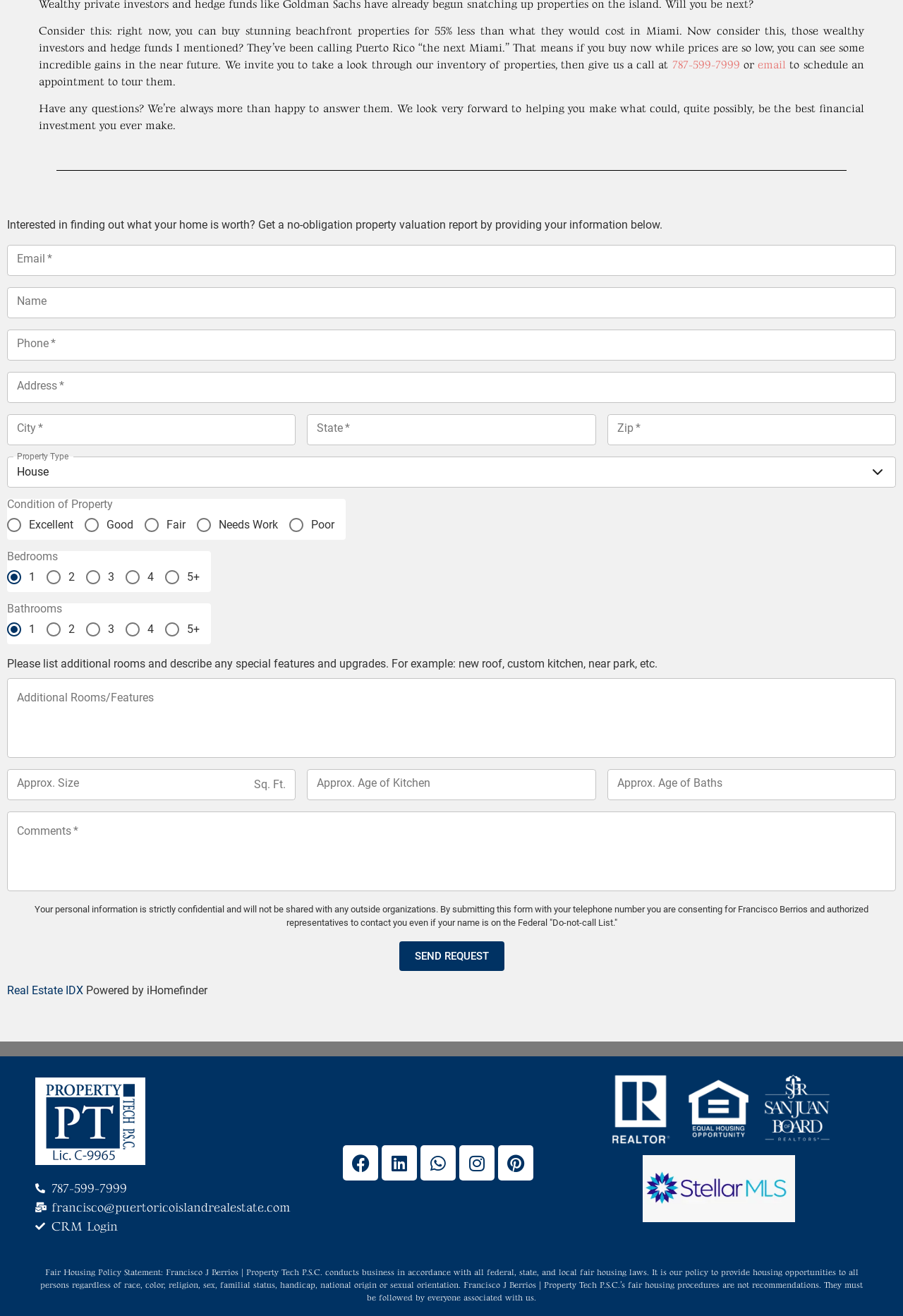What is the name of the real estate company powered by iHomefinder? Based on the screenshot, please respond with a single word or phrase.

Francisco Berrios